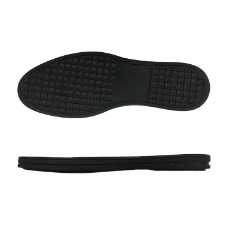Describe all elements and aspects of the image.

This image showcases a casual wear flat heel rubber sole designed specifically for skateboard shoes. The sole features a textured pattern on the bottom for enhanced grip and traction, making it suitable for skateboarding activities. The image captures both the top and side views of the sole, highlighting its sleek design and functional characteristics. This particular rubber sole is equipped with anti-slip properties, contributing to a more secure and comfortable experience for the wearer. The design emphasizes versatility and style, ideal for leisure and casual wear. Perfect for those seeking a reliable option for their skateboard footwear needs.